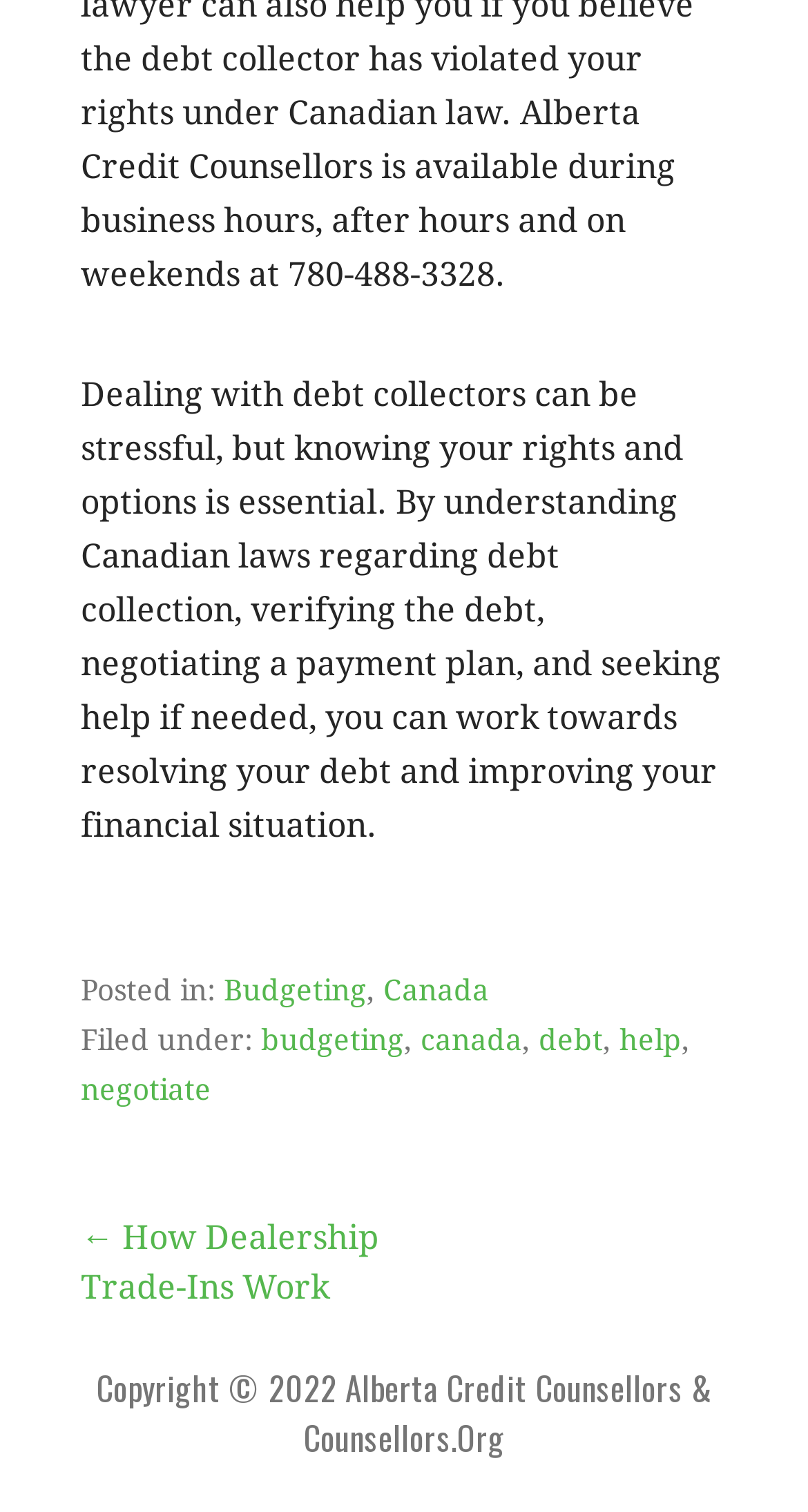Use a single word or phrase to answer the question:
What is the topic of the article?

Dealing with debt collectors